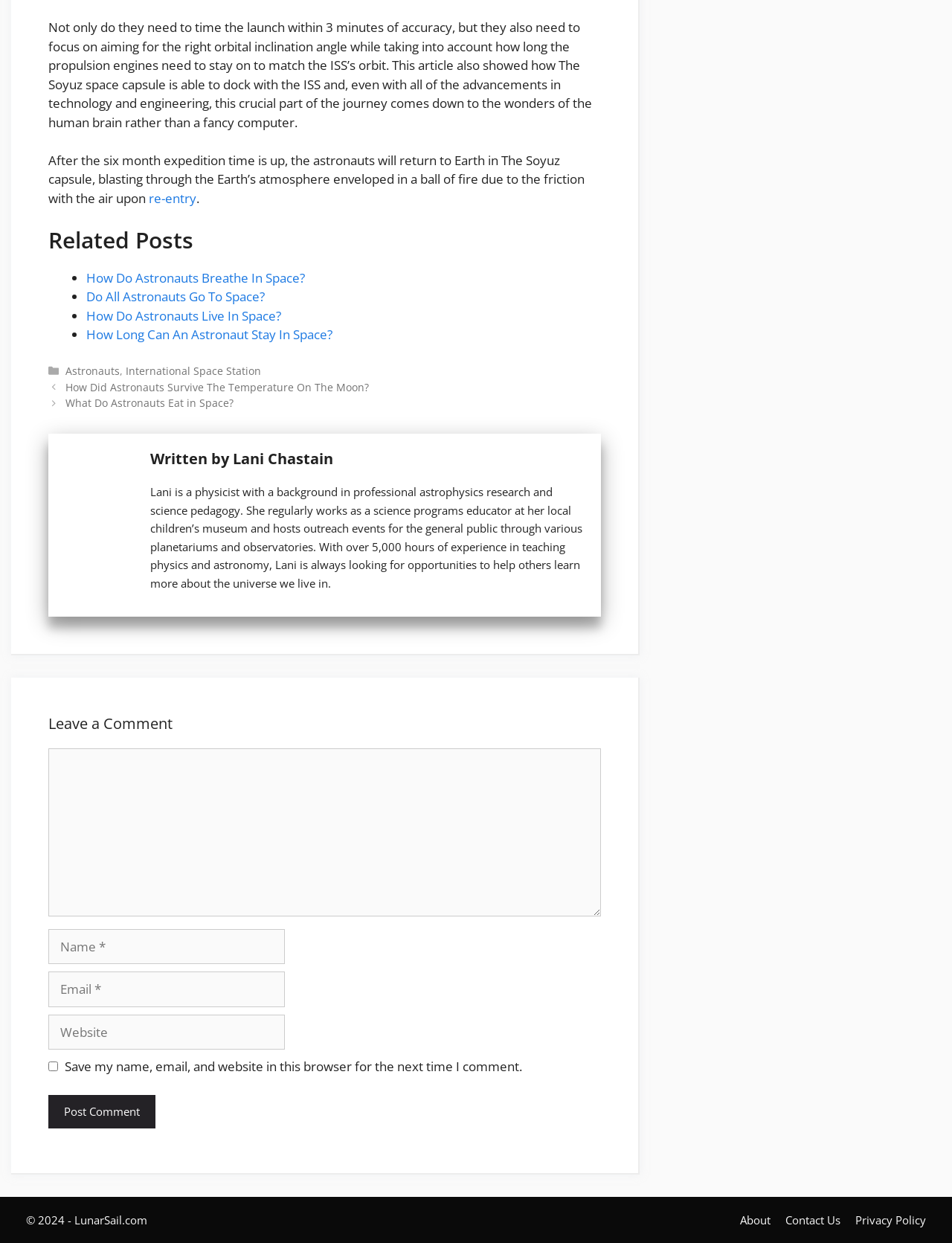Indicate the bounding box coordinates of the element that needs to be clicked to satisfy the following instruction: "Read the article about 'How Do Astronauts Breathe In Space?'". The coordinates should be four float numbers between 0 and 1, i.e., [left, top, right, bottom].

[0.091, 0.216, 0.323, 0.23]